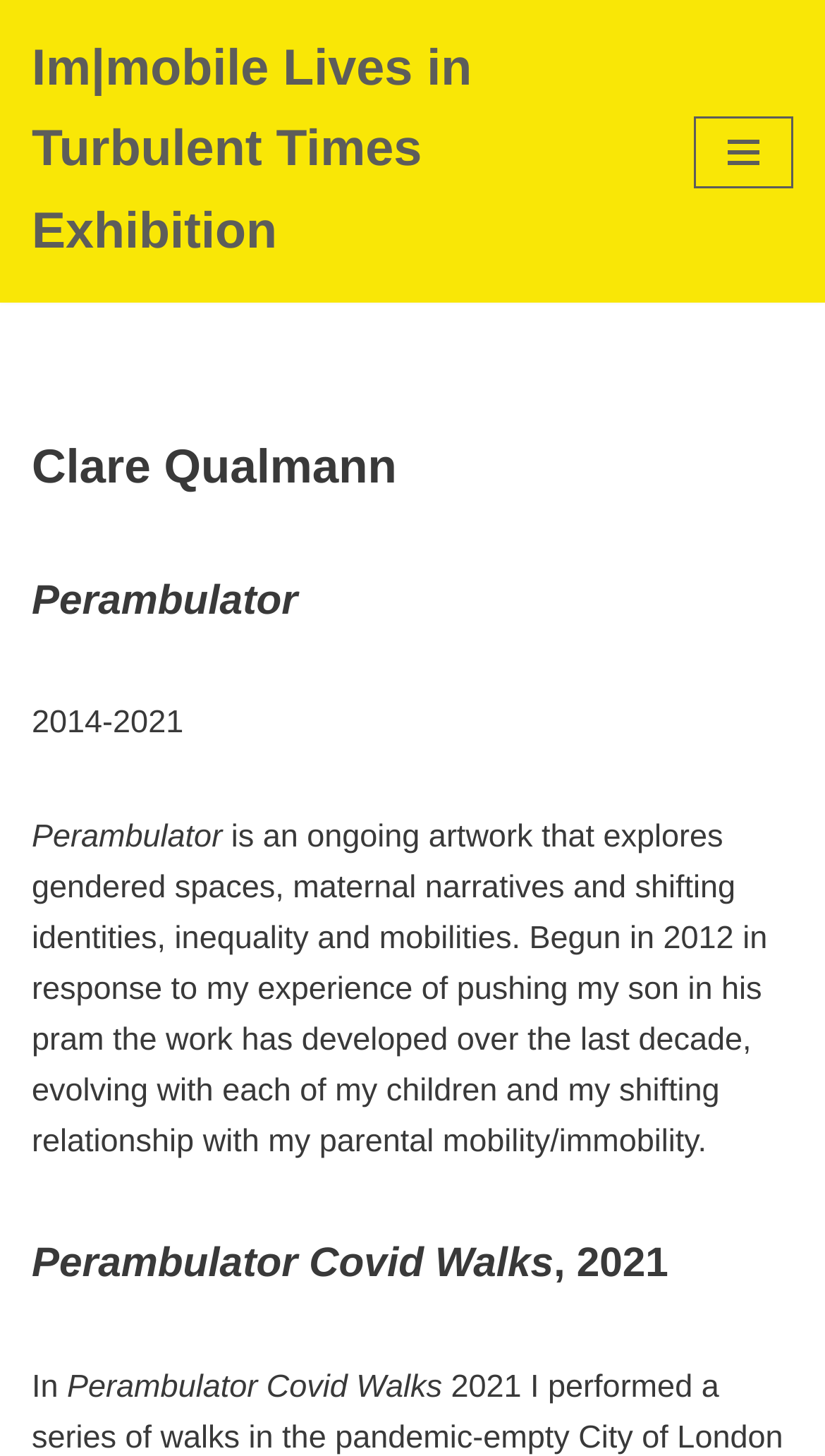Please find the bounding box coordinates (top-left x, top-left y, bottom-right x, bottom-right y) in the screenshot for the UI element described as follows: parent_node: atulya

None